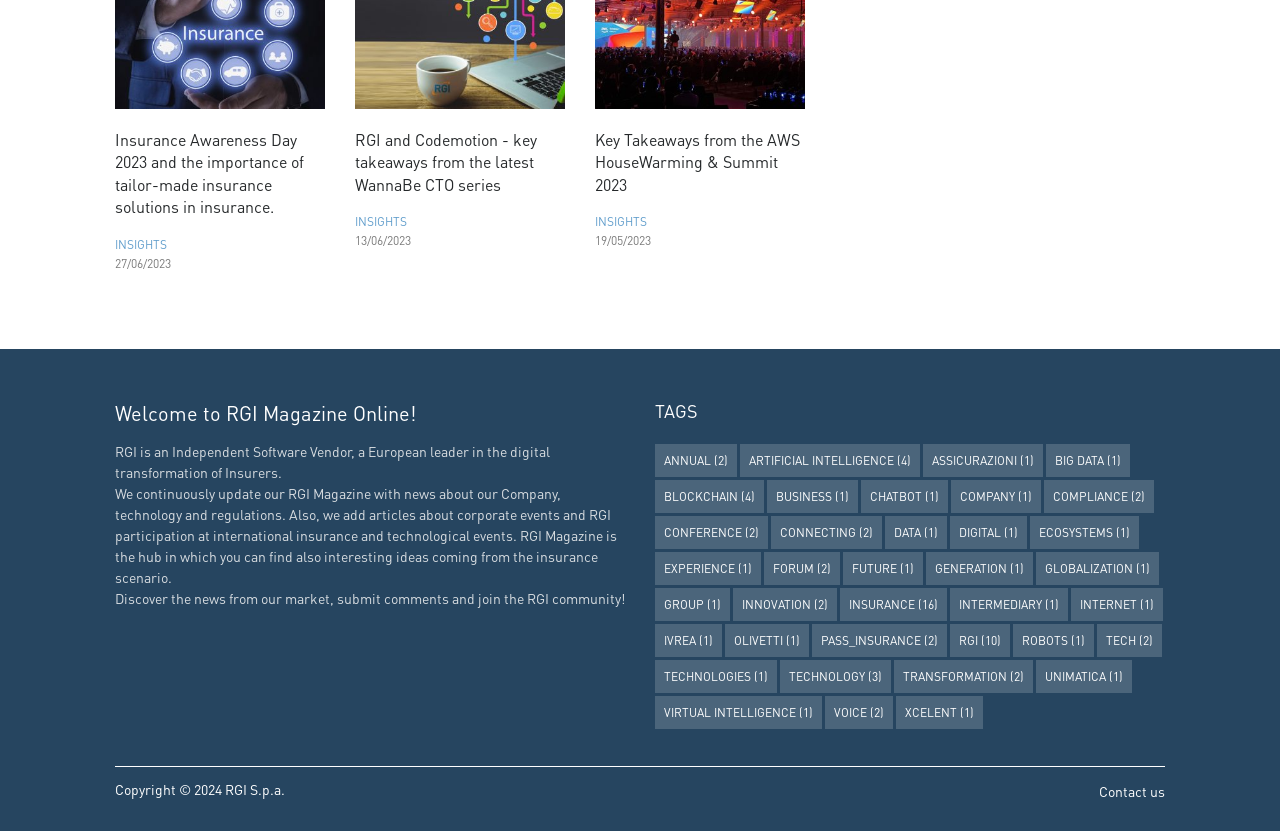Based on the provided description, "Transformation (2)", find the bounding box of the corresponding UI element in the screenshot.

[0.698, 0.794, 0.807, 0.834]